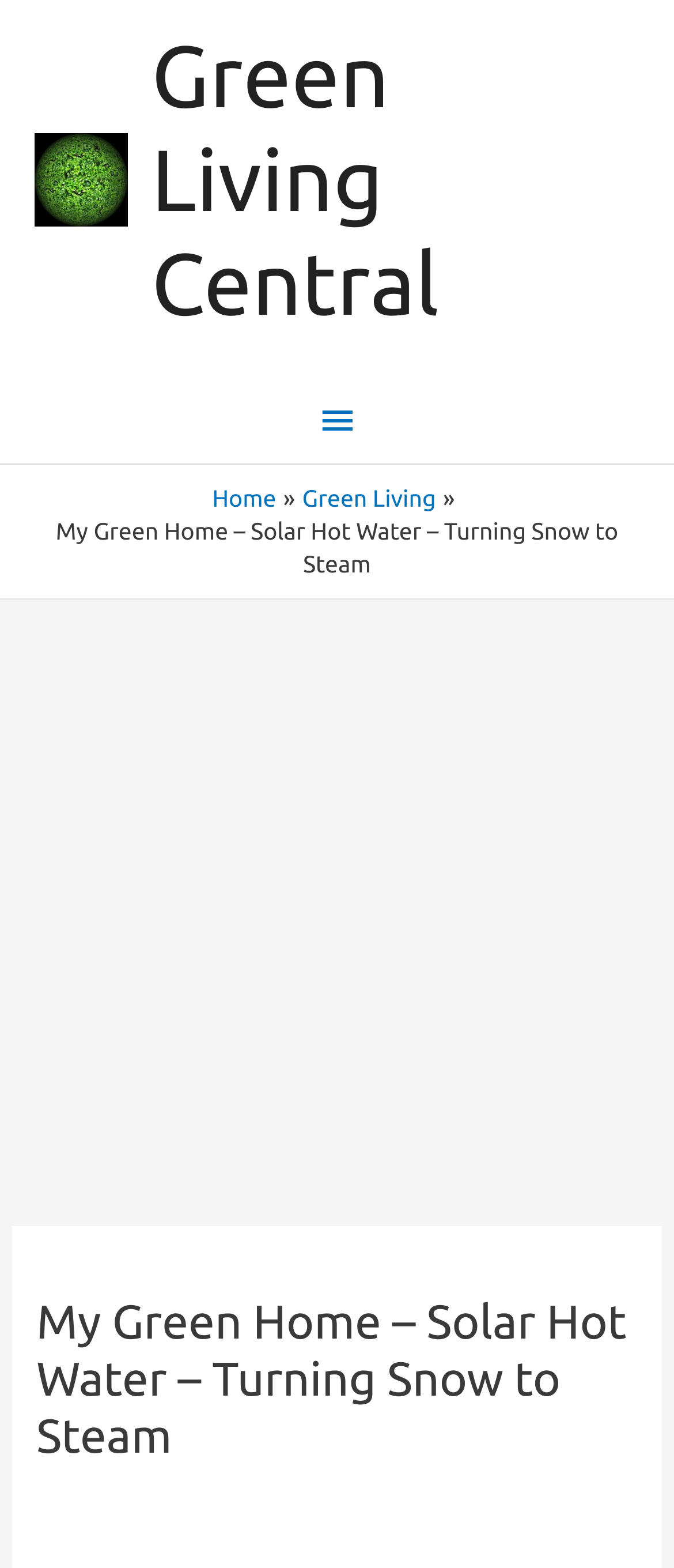Give a short answer to this question using one word or a phrase:
How many links are in the breadcrumb navigation?

2